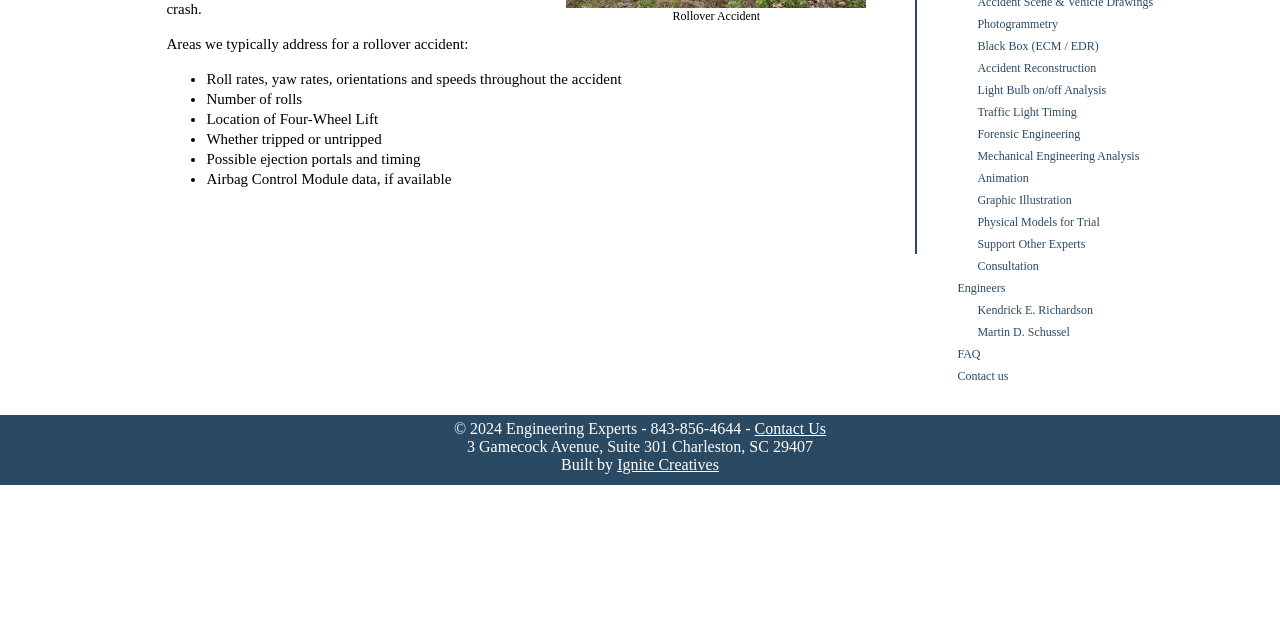Locate the bounding box of the UI element based on this description: "Engineers". Provide four float numbers between 0 and 1 as [left, top, right, bottom].

[0.748, 0.439, 0.785, 0.461]